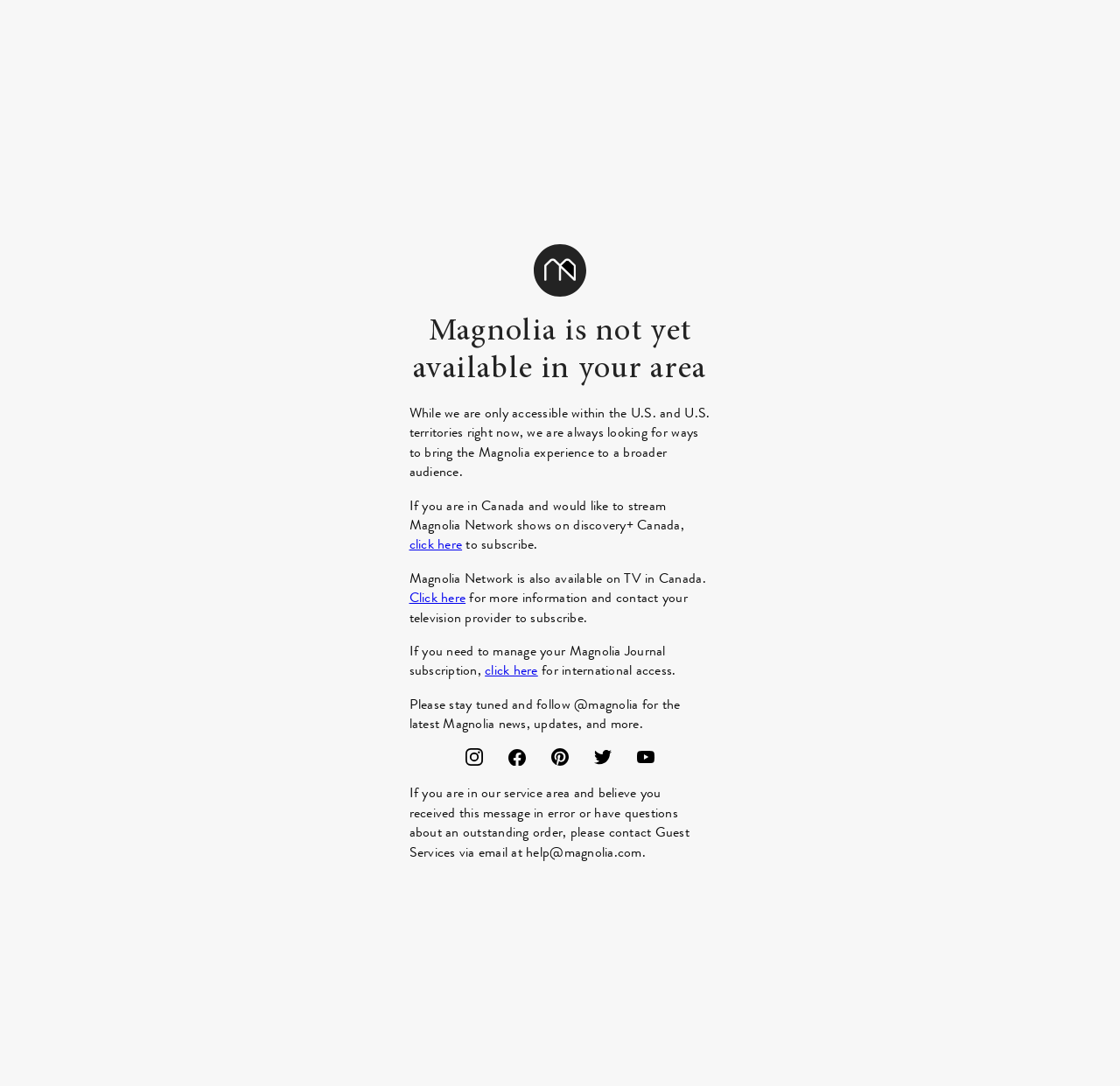Extract the bounding box of the UI element described as: "Click here".

[0.365, 0.541, 0.416, 0.559]